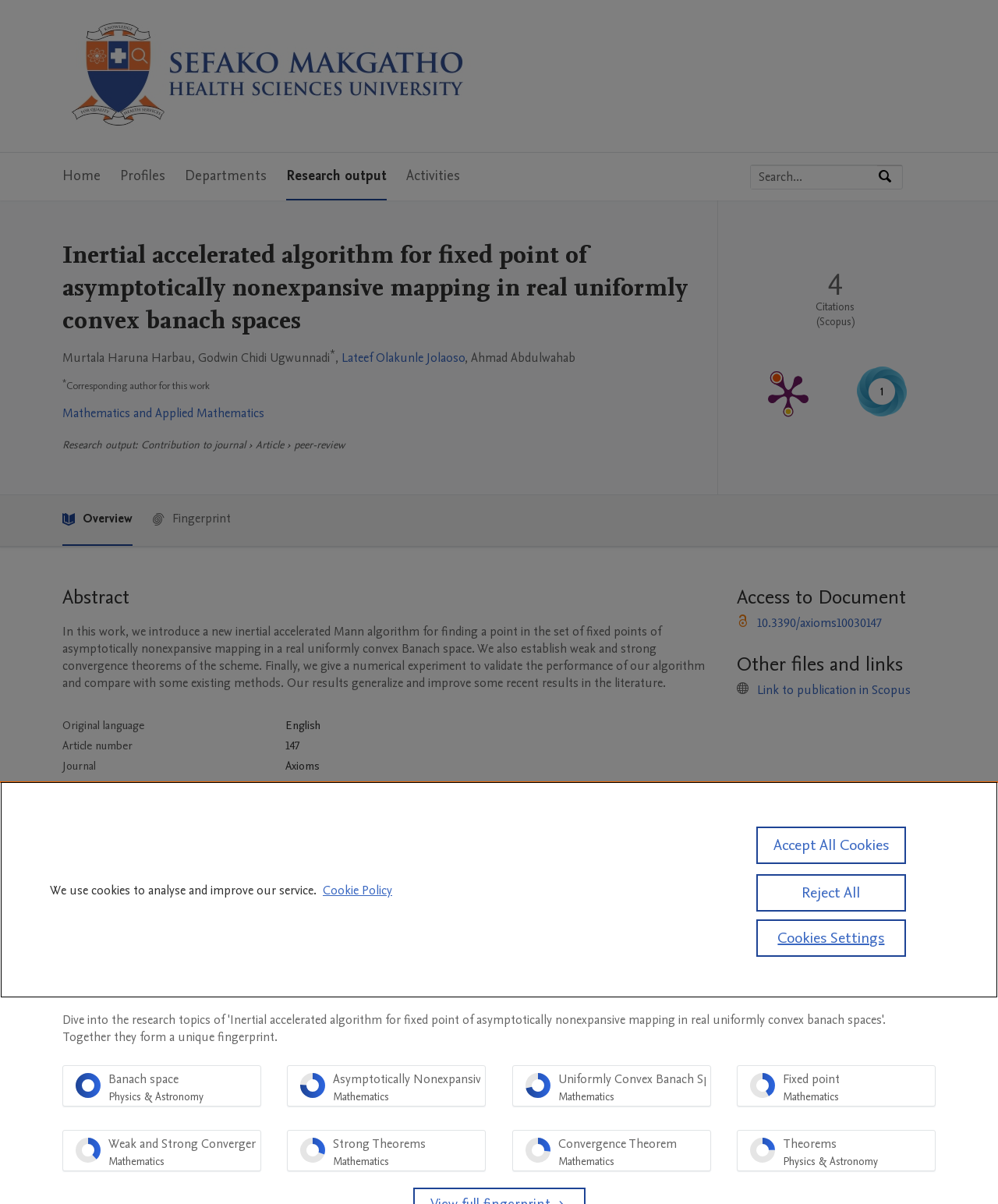Respond to the following question with a brief word or phrase:
What is the name of the university?

Sefako Makgatho Health Sciences University